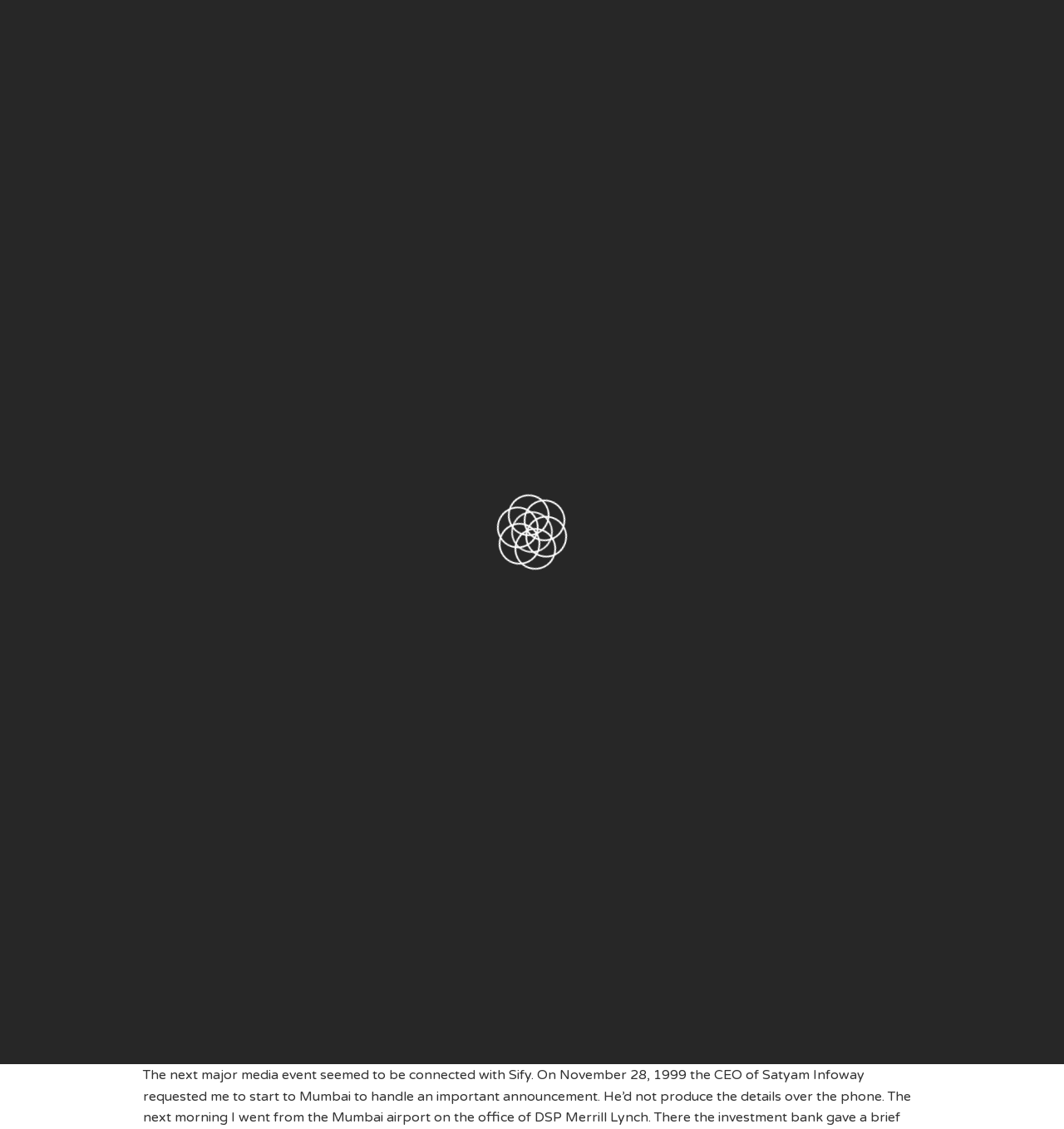Elaborate on the different components and information displayed on the webpage.

The webpage is about college football games and helmets, with a focus on watching live football streaming and related topics. At the top, there is a navigation menu with links to various categories, including BUSINESS, FASHION, FOOD, TECH, TRAVEL, and MISCELLANEOUS. Below the navigation menu, there is a header section with a link to MISCELLANEOUS and a heading that reads "Your Secrets Choosing College Football Games Helmets". 

To the right of the heading, there is a date "March 5, 2022" and an author's name "admin". On the right side of the page, there is a text "No Comments". 

The main content of the page consists of four paragraphs of text. The first paragraph discusses watching live football streaming and lists ways to do so. The second paragraph analyzes a football player's skills and potential. The third paragraph talks about a football TV quiz and how to prepare for it. The fourth paragraph discusses betting on baseball and how to wager on over/under runs.

Below these paragraphs, there is a text about being a Formula 1 fan and a link to "무료스포츠중계" (free sports broadcast). The final paragraph discusses an app that provides live updates for F1 races and praises its graphics and features.